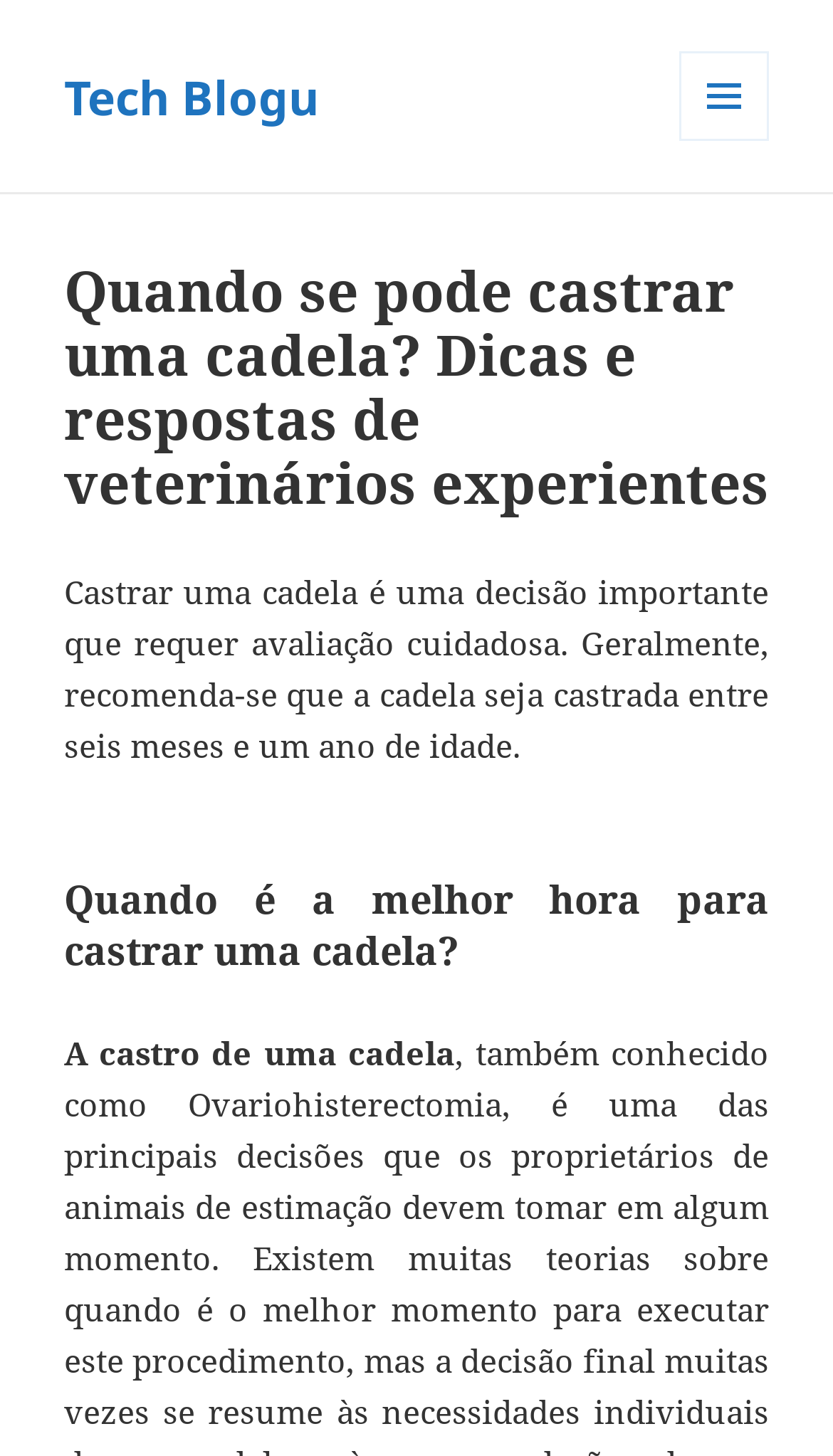What is the recommended age to castrate a female dog?
Please give a detailed and elaborate answer to the question based on the image.

According to the webpage, the recommended age to castrate a female dog is between six months and one year, as stated in the text 'Geralmente, recomenda-se que a cadela seja castrada entre seis meses e um ano de idade.'